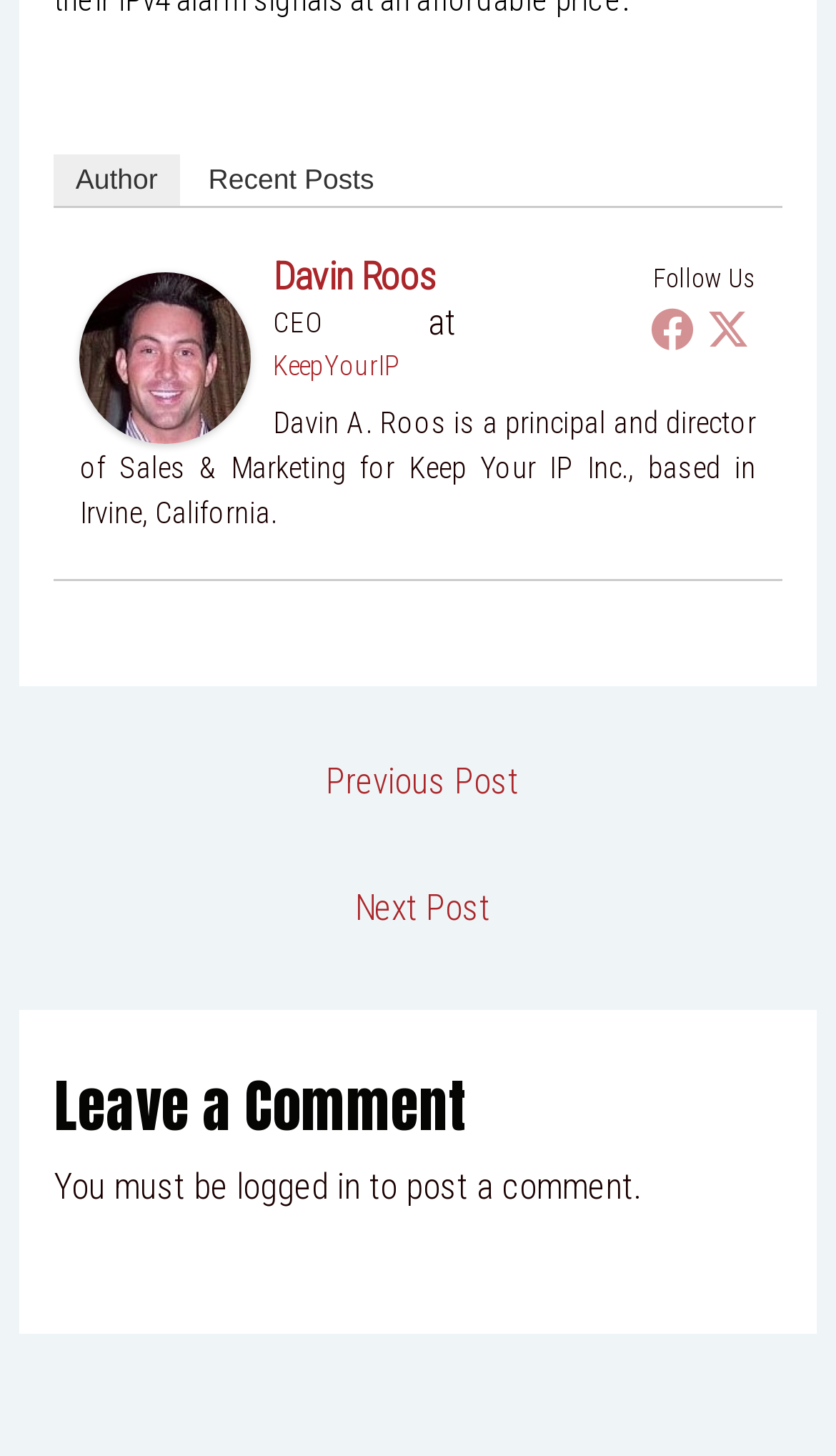Please specify the coordinates of the bounding box for the element that should be clicked to carry out this instruction: "View author's page". The coordinates must be four float numbers between 0 and 1, formatted as [left, top, right, bottom].

[0.065, 0.106, 0.214, 0.141]